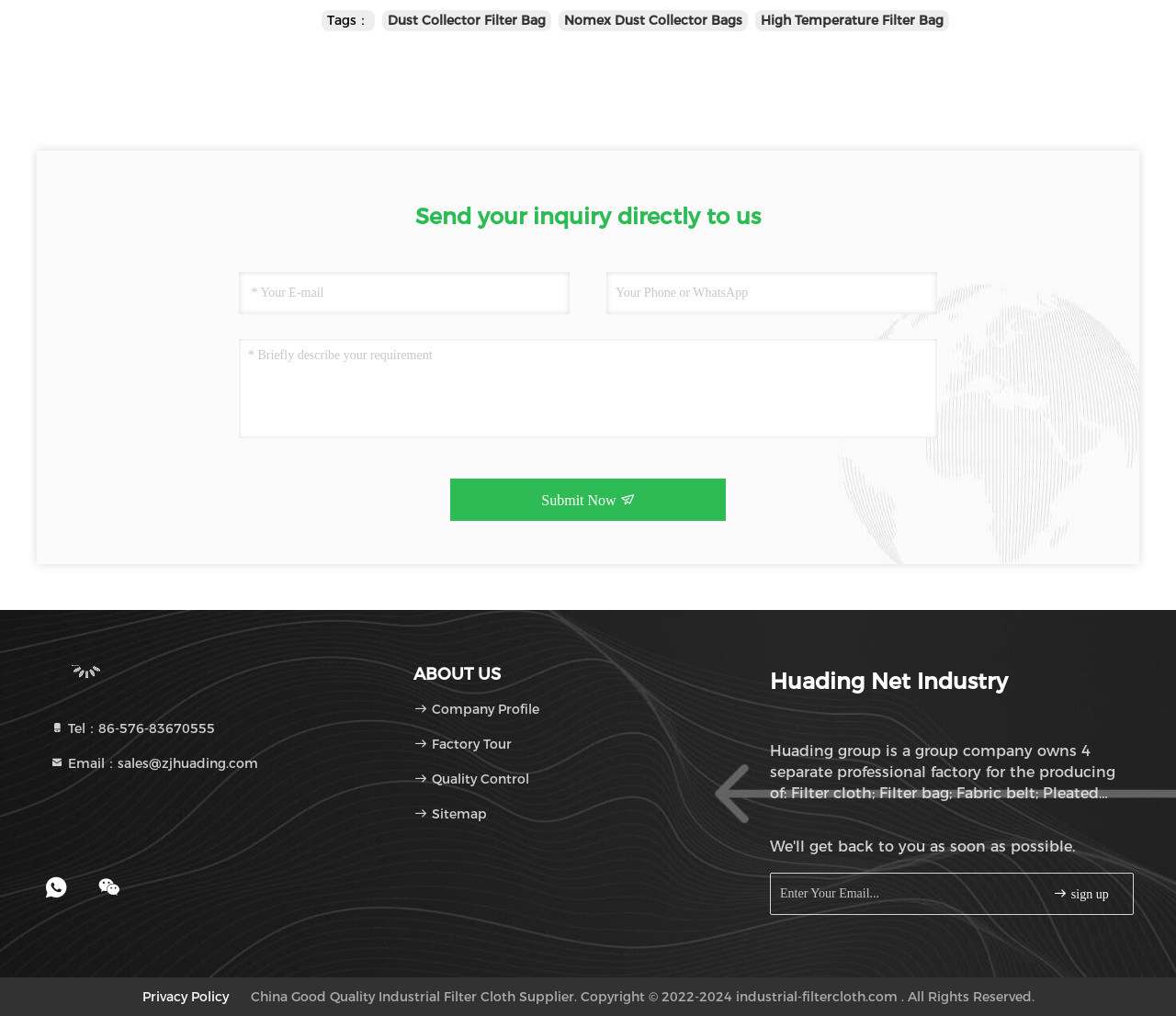Using the description: "placeholder="* Your E-mail"", determine the UI element's bounding box coordinates. Ensure the coordinates are in the format of four float numbers between 0 and 1, i.e., [left, top, right, bottom].

[0.203, 0.268, 0.484, 0.309]